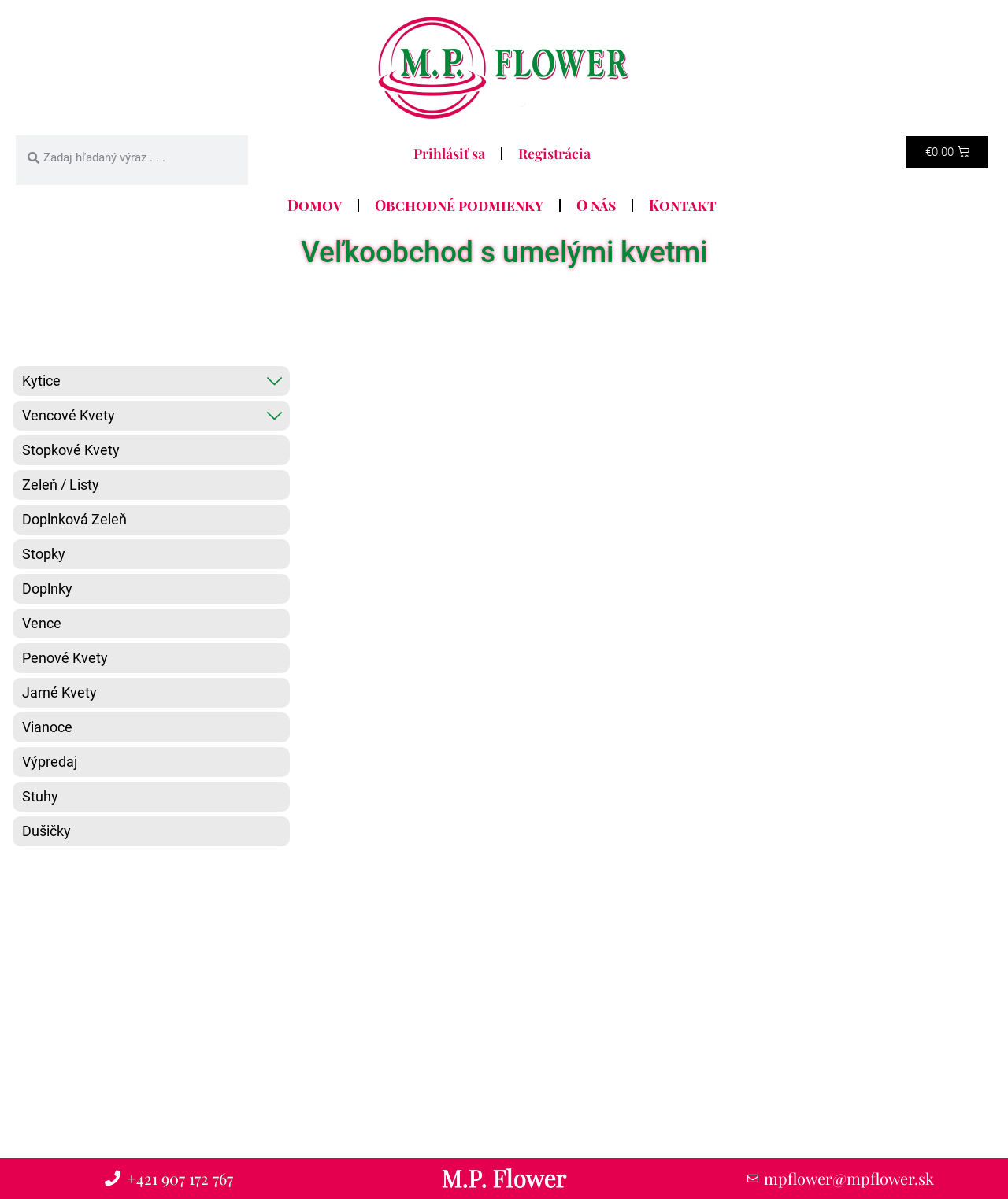Please specify the bounding box coordinates of the clickable region to carry out the following instruction: "Browse Kytice products". The coordinates should be four float numbers between 0 and 1, in the format [left, top, right, bottom].

[0.012, 0.305, 0.288, 0.33]